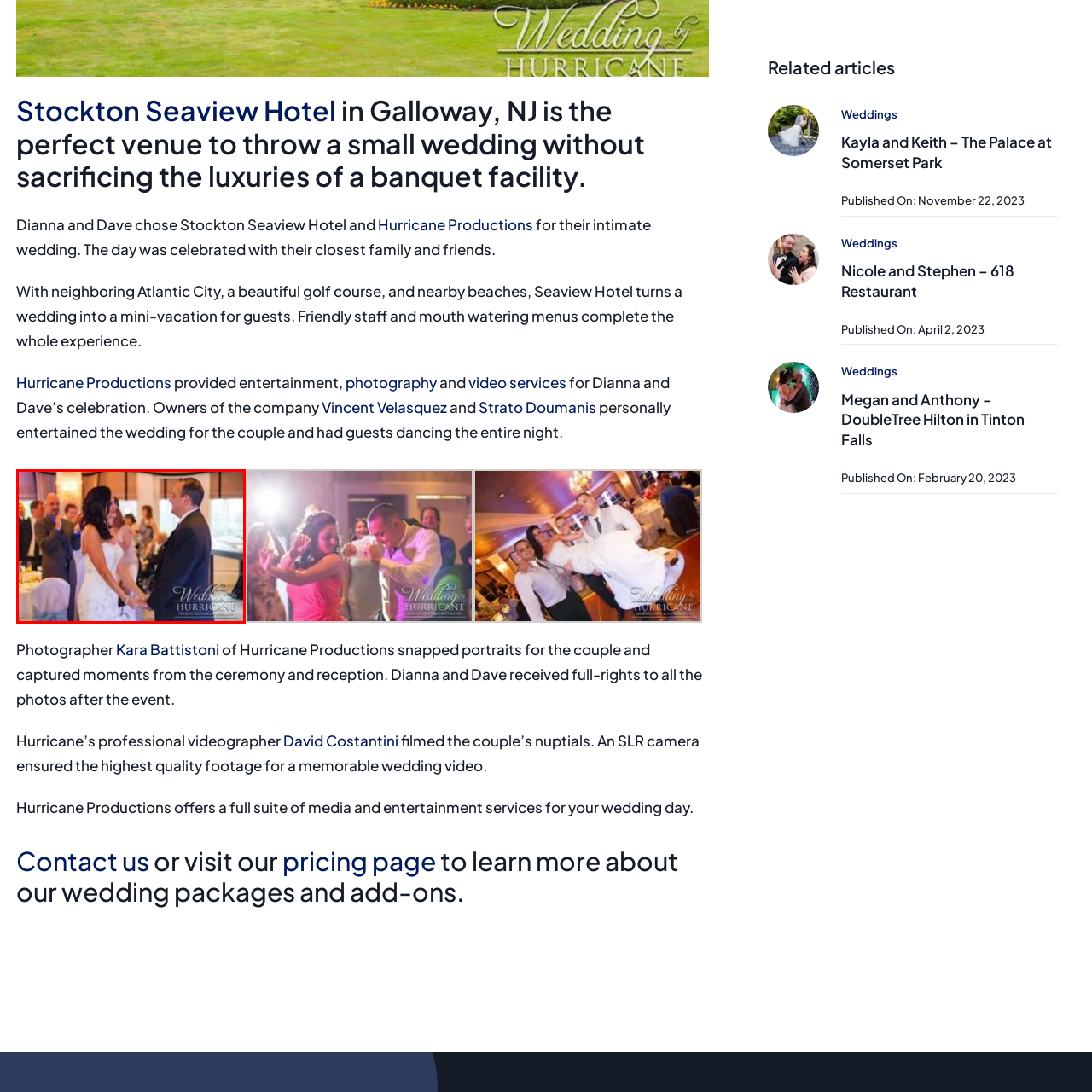What is the name of the photography company?
Review the image area surrounded by the red bounding box and give a detailed answer to the question.

The caption credits Hurricane Productions Photography for documenting the couple's special day and providing lasting memories, which implies that this is the name of the photography company responsible for capturing the wedding moment.